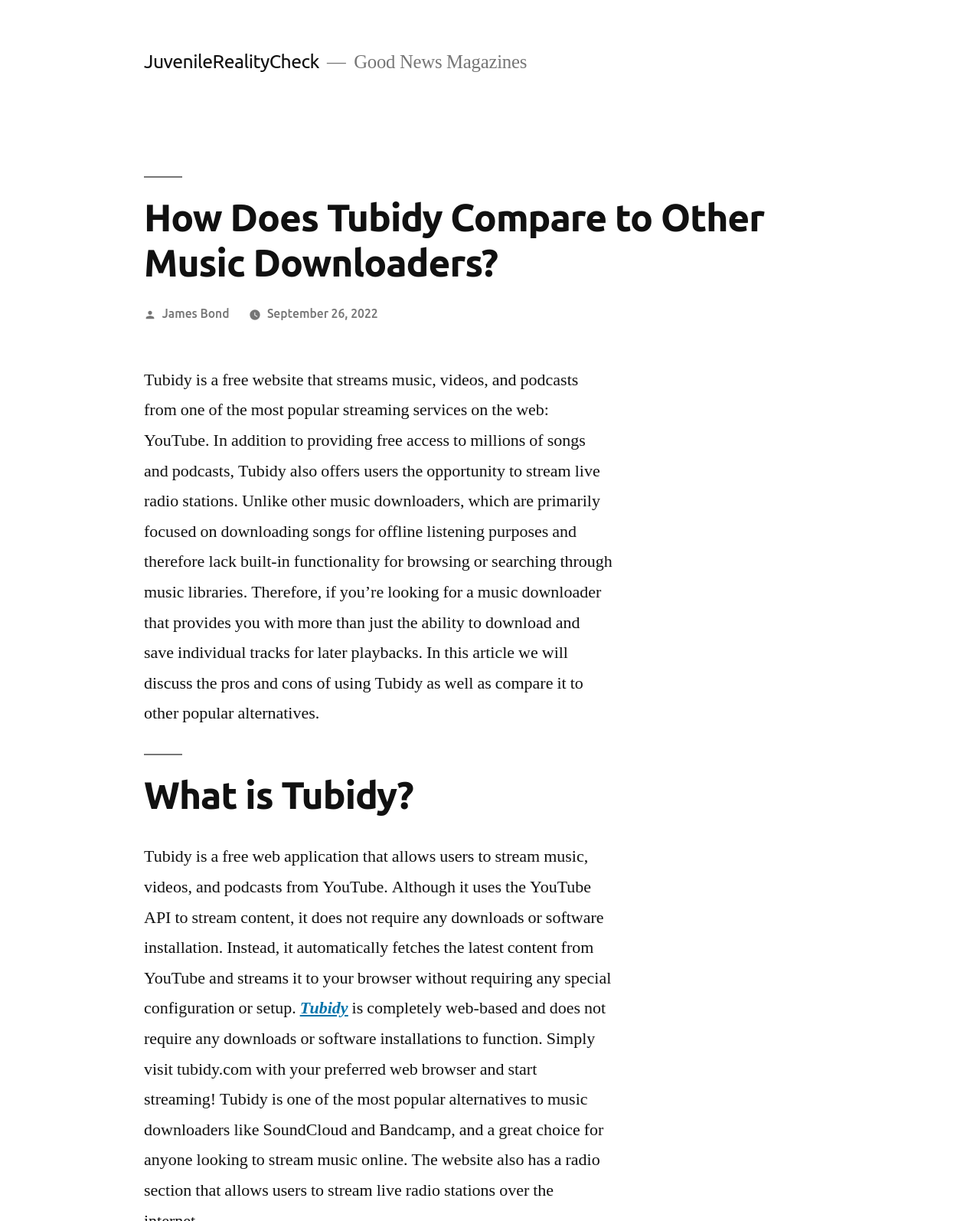Find the bounding box coordinates corresponding to the UI element with the description: "James Top 25 Contributor Moderator". The coordinates should be formatted as [left, top, right, bottom], with values as floats between 0 and 1.

None